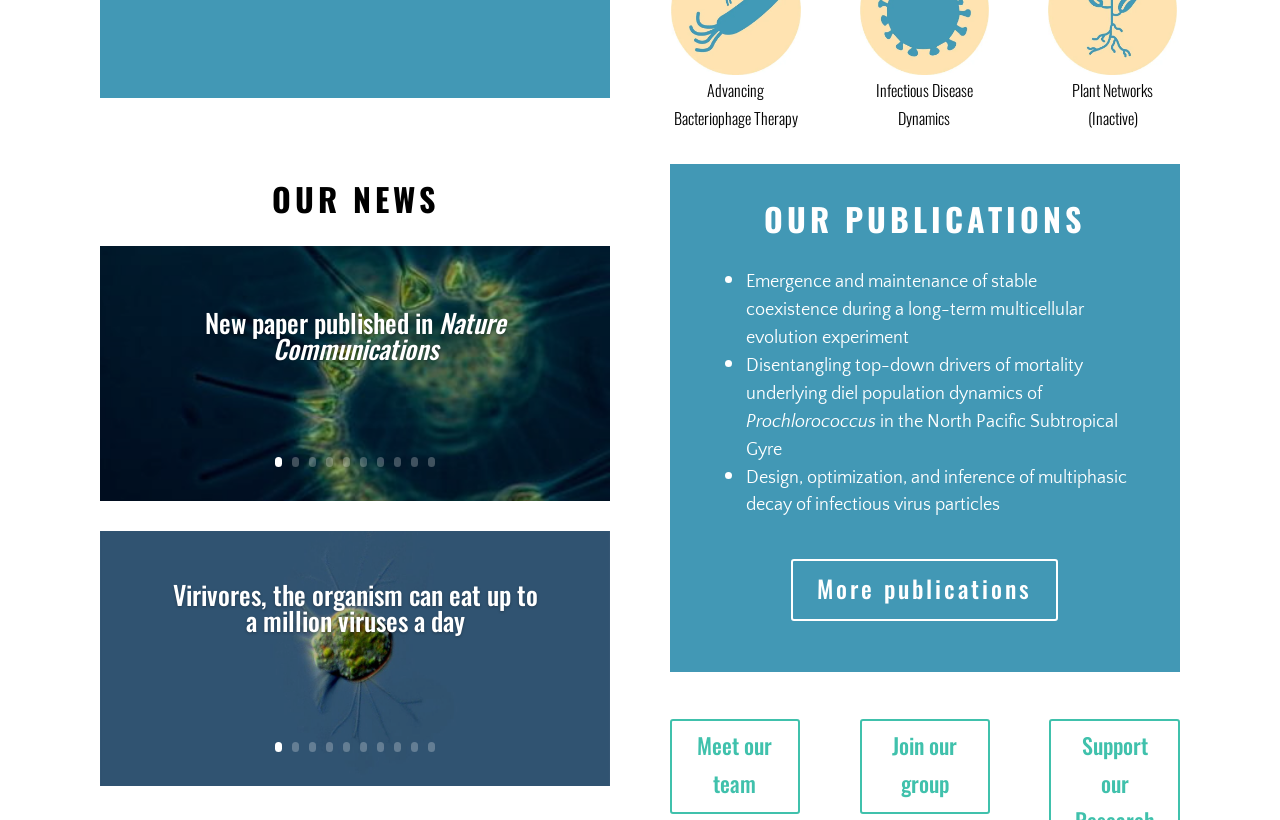Given the description of a UI element: "Next", identify the bounding box coordinates of the matching element in the webpage screenshot.

[0.456, 0.774, 0.494, 0.844]